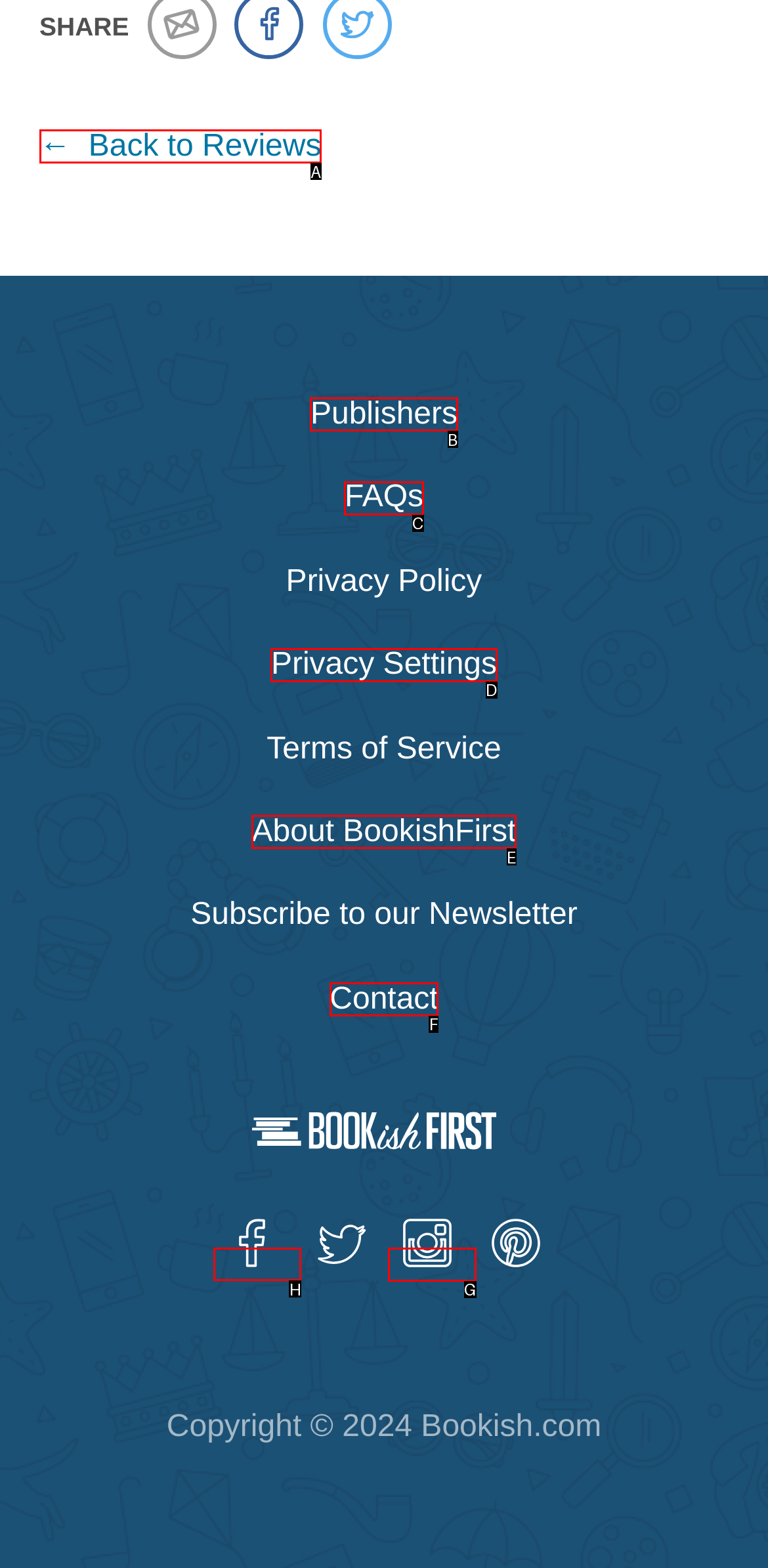Select the letter of the element you need to click to complete this task: Follow BookishFirst on Facebook
Answer using the letter from the specified choices.

H